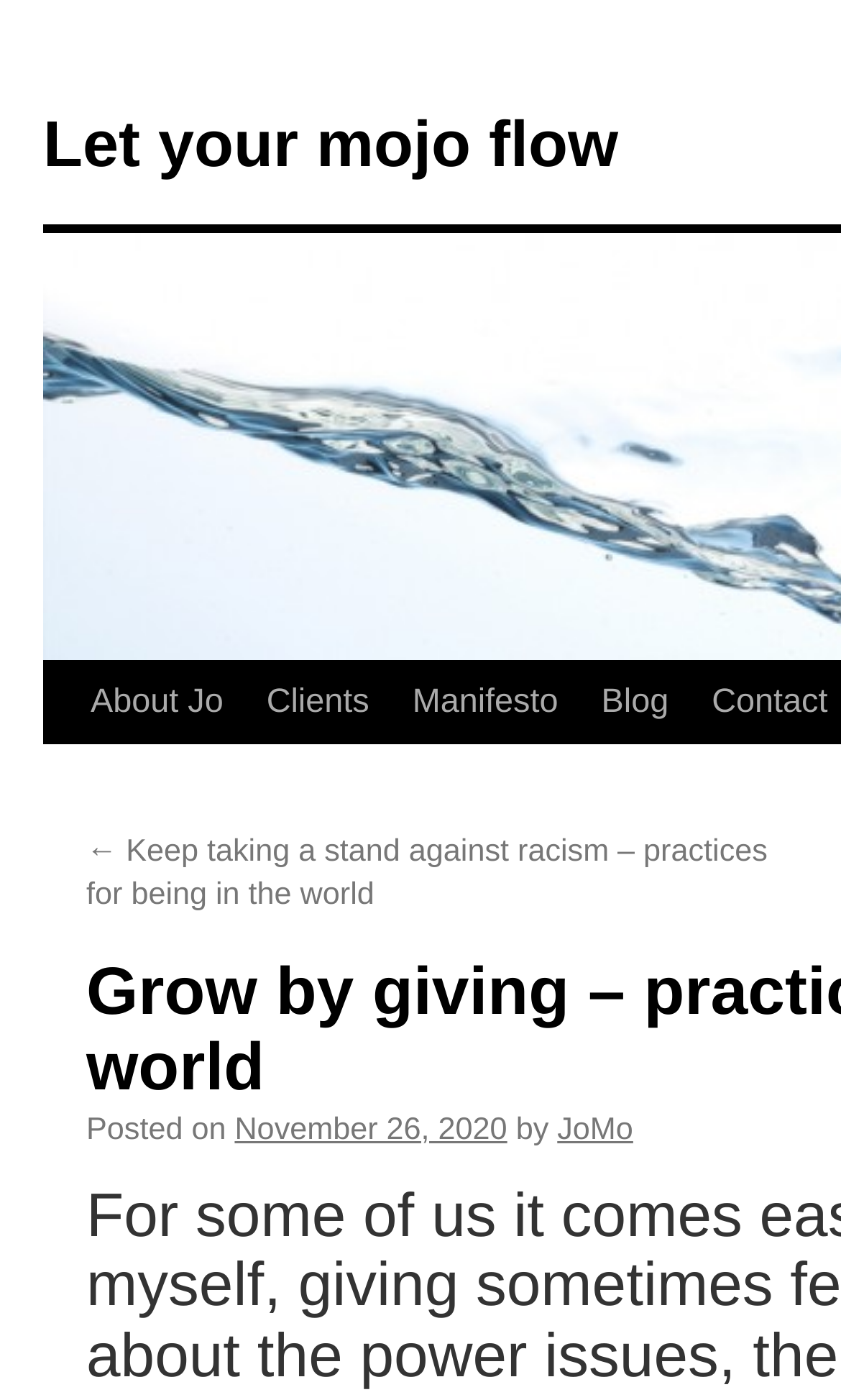Reply to the question with a single word or phrase:
What is the date of the latest article?

November 26, 2020